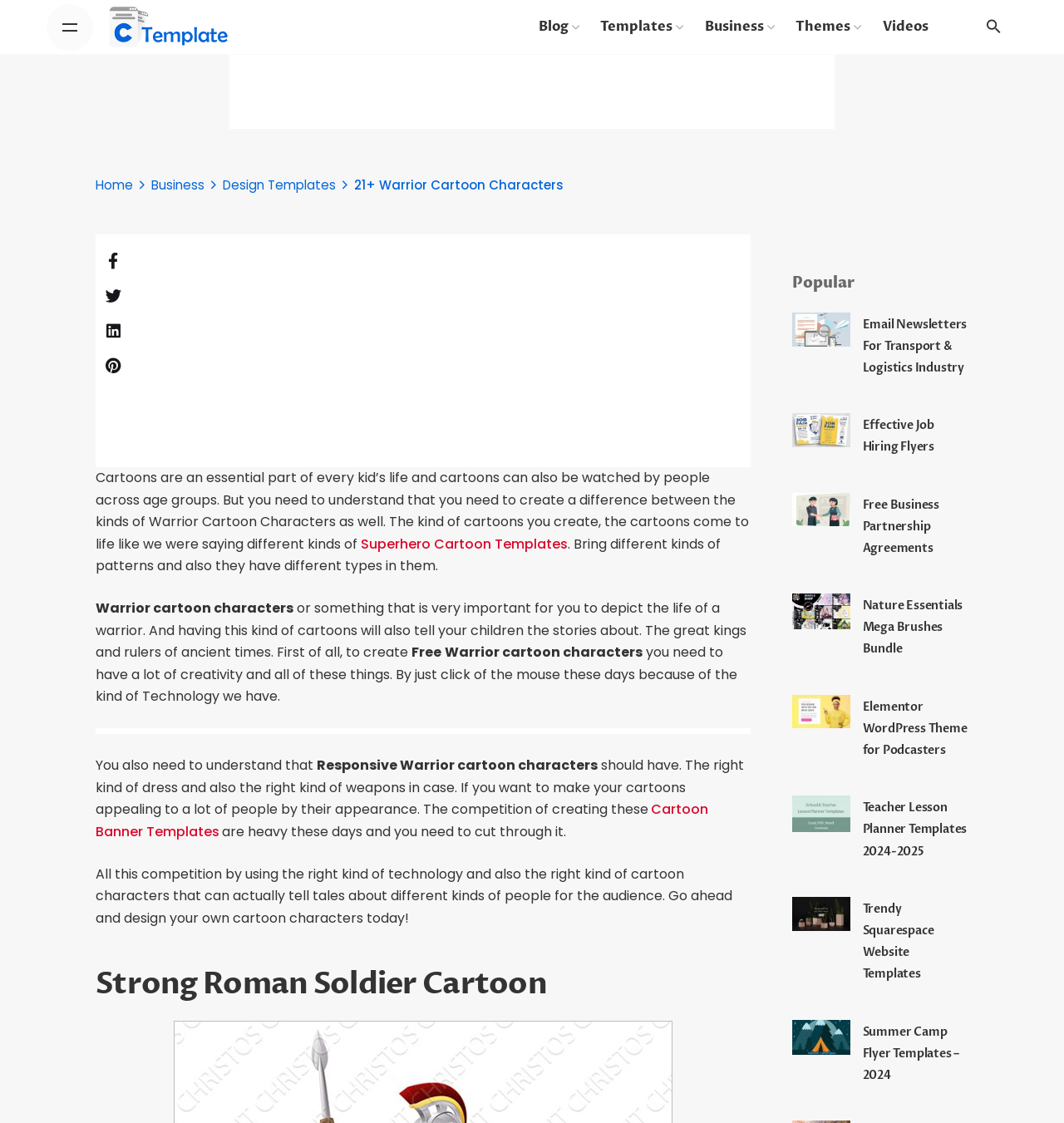Create an elaborate caption for the webpage.

The webpage is about Warrior Cartoon Characters Designs, offering free and premium templates. At the top, there is a navigation menu with links to "Creative Template", "Blog", "Templates", "Business", "Themes", "Videos", and a search icon. Below the navigation menu, there is a large advertisement banner.

On the left side, there is a vertical menu with links to "Home", "Business", "Design Templates", and a heading "21+ Warrior Cartoon Characters". Below this menu, there is another advertisement banner.

The main content of the webpage is an article about creating Warrior Cartoon Characters. The article discusses the importance of depicting the life of a warrior through cartoons and how to create different kinds of patterns and designs. It also mentions the need for creativity and technology in creating these cartoons.

On the right side, there are several headings and links to various templates, including "Strong Roman Soldier Cartoon", "Email Newsletters For Transport & Logistics Industry", "Effective Job Hiring Flyers", "Free Business Partnership Agreements", "Nature Essentials Mega Brushes Bundle", "Elementor WordPress Theme for Podcasters", "Teacher Lesson Planner Templates 2024-2025", "Trendy Squarespace Website Templates", and "Summer Camp Flyer Templates – 2024".

At the bottom of the webpage, there are social media links and a few more icons.